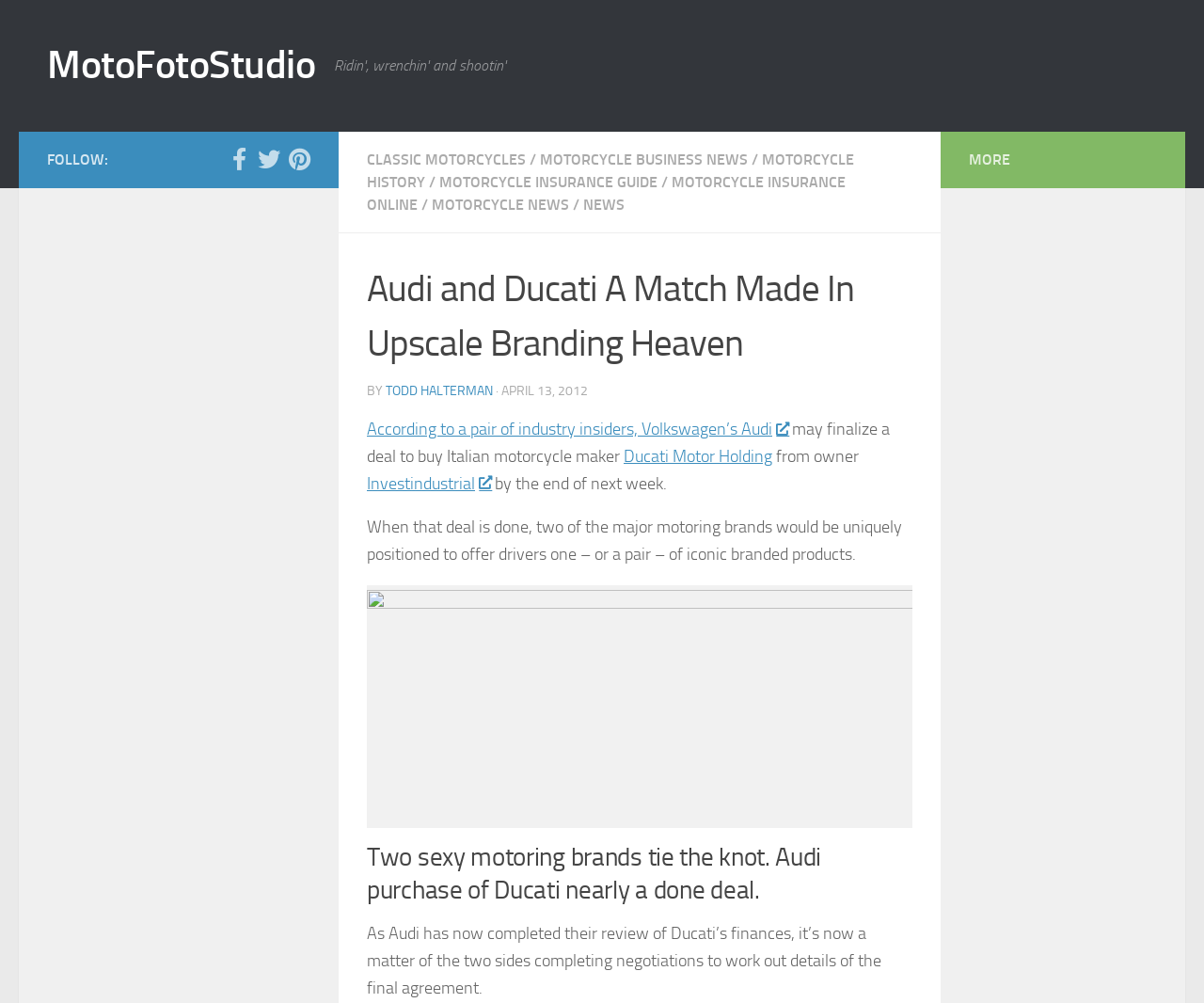Answer in one word or a short phrase: 
What is the name of the website?

MotoFotoStudio